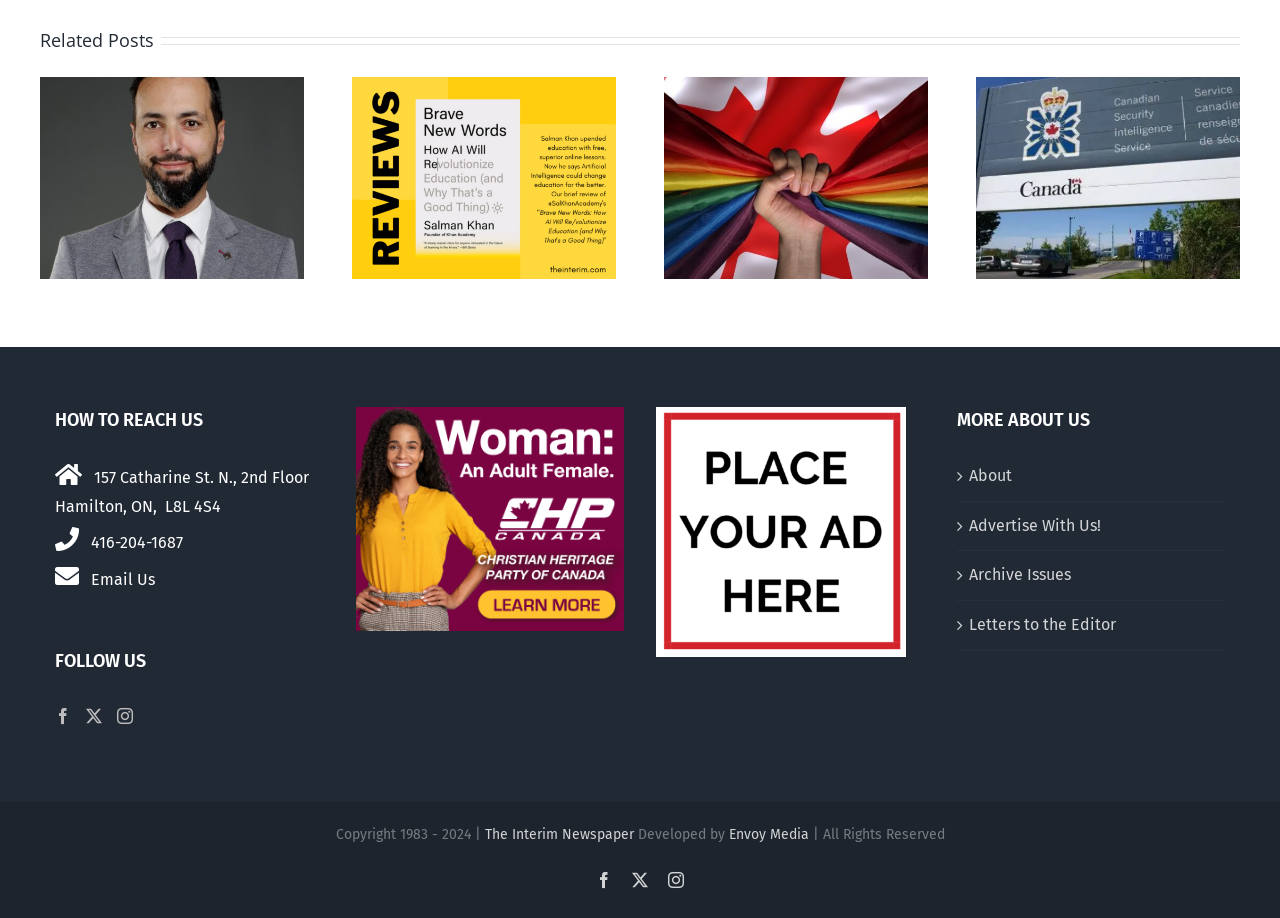Provide a short, one-word or phrase answer to the question below:
What is the phone number of the office?

416-204-1687